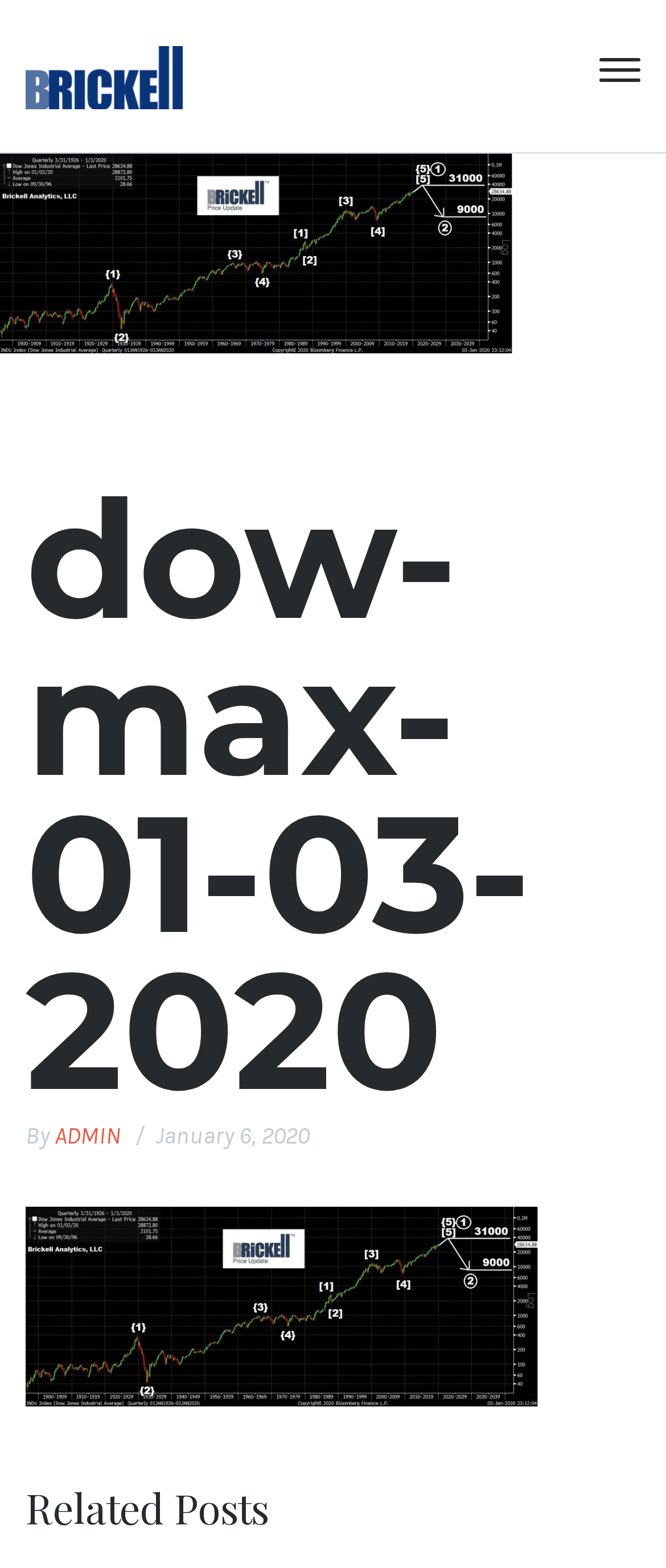Who is the author of the article?
Please provide a single word or phrase as your answer based on the image.

ADMIN